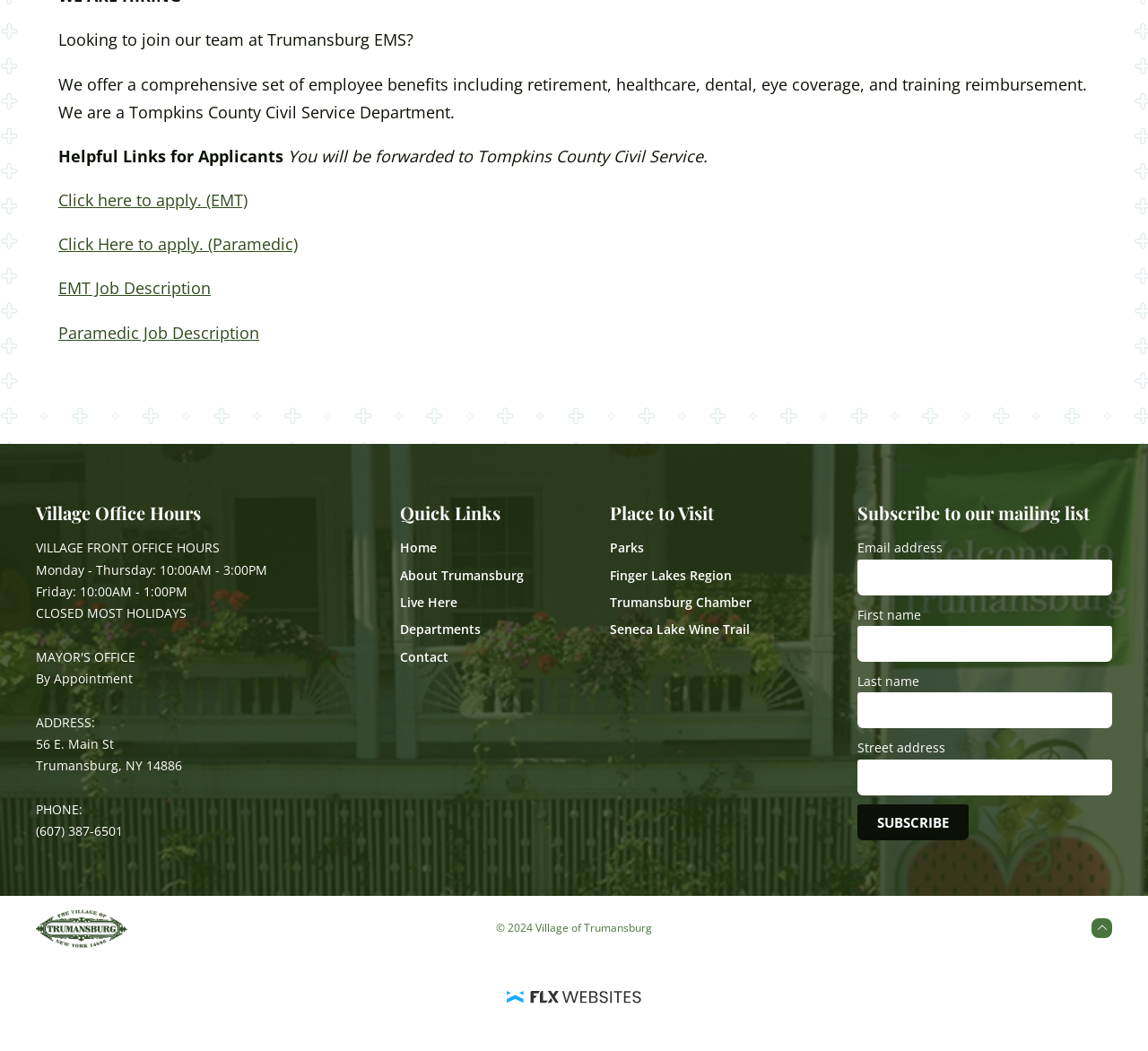Using the provided element description: "alt="Village of Trumansburg Logo"", identify the bounding box coordinates. The coordinates should be four floats between 0 and 1 in the order [left, top, right, bottom].

[0.031, 0.868, 0.111, 0.888]